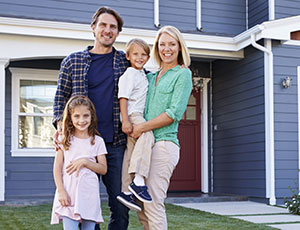Explain all the elements you observe in the image.

The image depicts a cheerful family standing together in front of their beautifully designed home, characterized by a blue exterior and white trim. The family consists of four members: a smiling father, who is casually dressed in a navy shirt and plaid jacket, holding his young son who is joyfully nestled in his arms. The son, wearing a white shirt and navy shoes, appears to be around five years old. Beside them is the mother, dressed in a light green top and cream-colored pants, radiating happiness as she stands close to her husband. Their daughter, who looks to be around seven years old, stands in front of them with a playful smile, wearing a pink dress. The scene conveys a sense of warmth and togetherness, highlighting the theme of family life and support. This image connects to the concept of "Ongoing Support," emphasizing the role of community and assistance, particularly in contexts like home financing and renovations, fitting seamlessly within the broader discussion of energy rebate financing and contractor relationships.